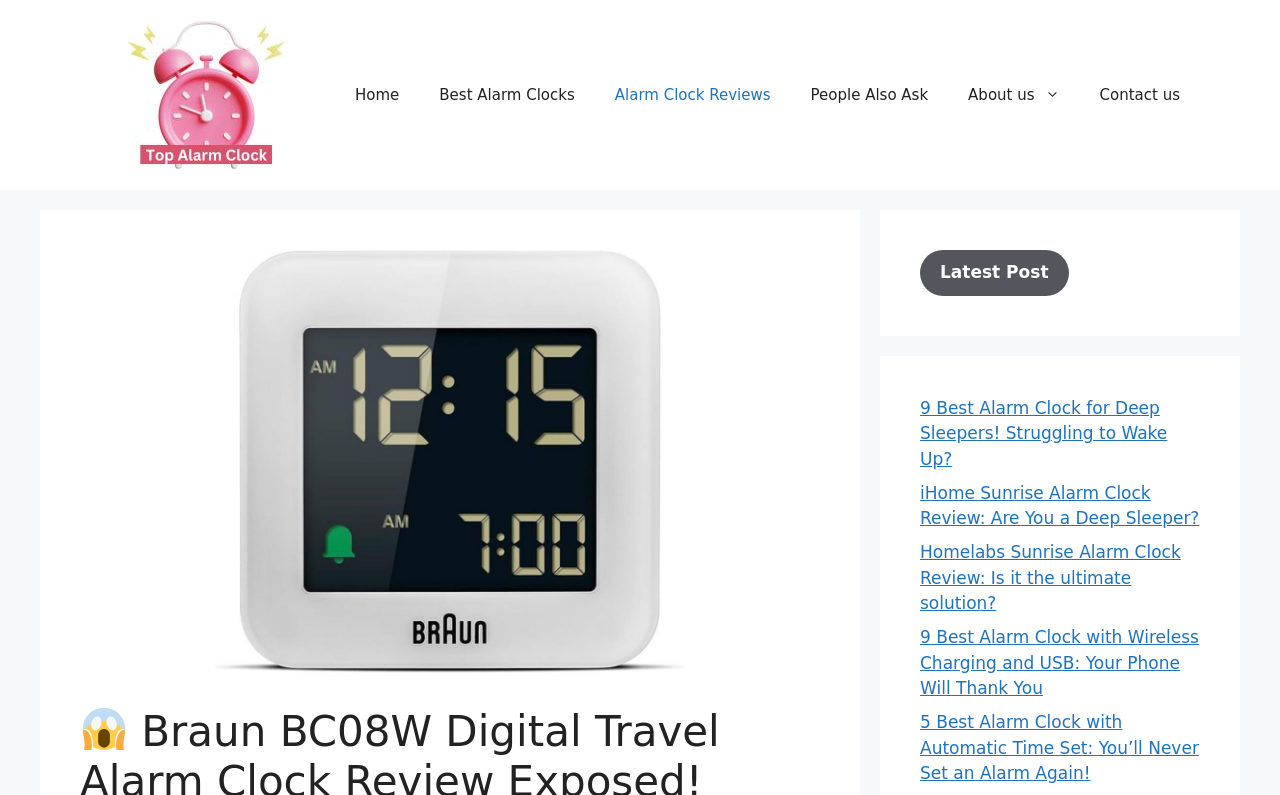Please provide a comprehensive response to the question below by analyzing the image: 
How many images are there on the webpage?

There are three images on the webpage: the logo of 'topalarmclock.com', the image of 'Braun Digital Travel Alarm Clock BC08W Review', and the emoji '😱'.